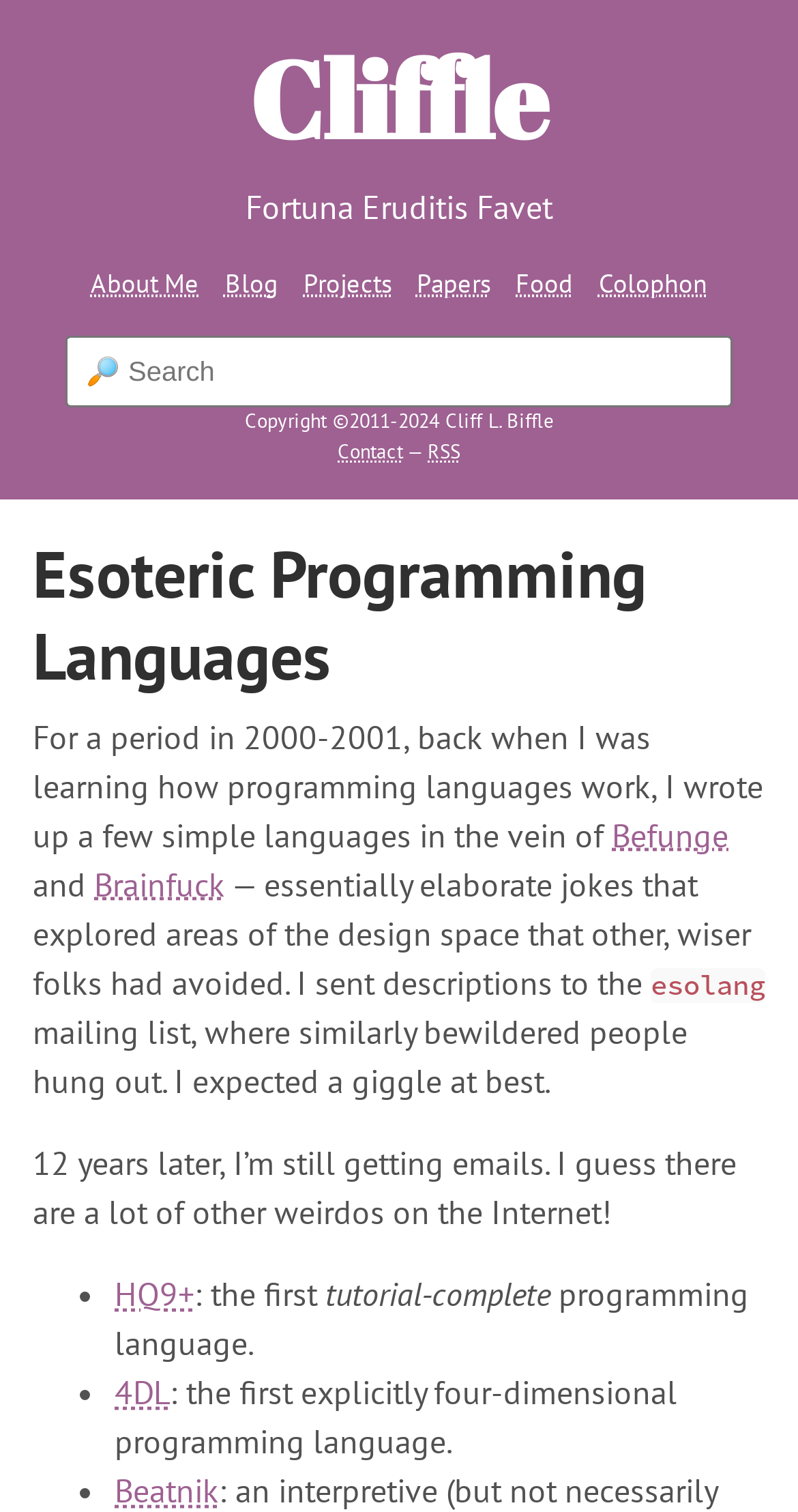What is the theme of the programming languages mentioned?
Examine the webpage screenshot and provide an in-depth answer to the question.

I noticed that the heading 'Esoteric Programming Languages' and the text 'essentially elaborate jokes that explored areas of the design space that other, wiser folks had avoided' suggest that the programming languages mentioned are esoteric in nature.